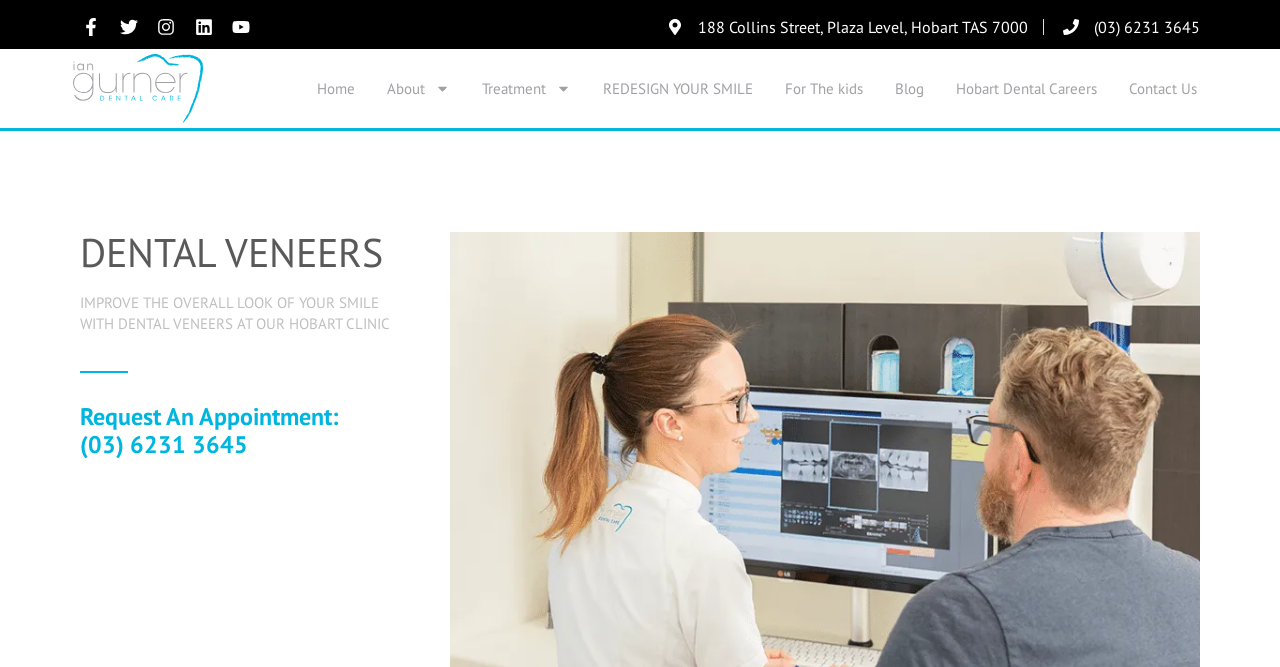Determine the bounding box for the UI element that matches this description: "Blog".

[0.686, 0.098, 0.734, 0.167]